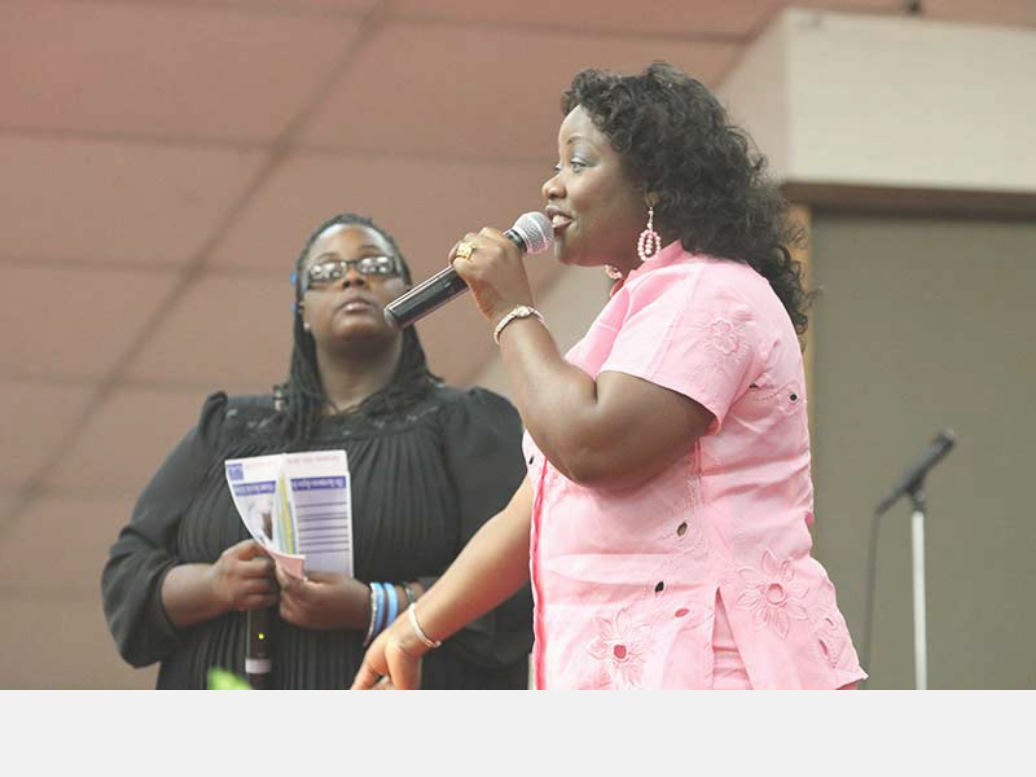Construct a detailed narrative about the image.

The image captures a moment during the 10th Annual Sacramento Valley International Gospel Music event. In the foreground, a woman wearing a pink blouse with floral embellishments passionately speaks into a microphone, conveying her message with enthusiasm. Her expressive gestures and confident posture suggest an engaging presentation. In the background, another woman in all black attire, wearing glasses, listens intently, holding a program or pamphlet. The scene reflects an atmosphere of inspiration and spiritual upliftment, indicative of the vibrant culture surrounding gospel music events. The setting appears to be within a church or community hall, highlighted by soft lighting and a warm ambiance, emphasizing the sense of community and shared purpose among the attendees.